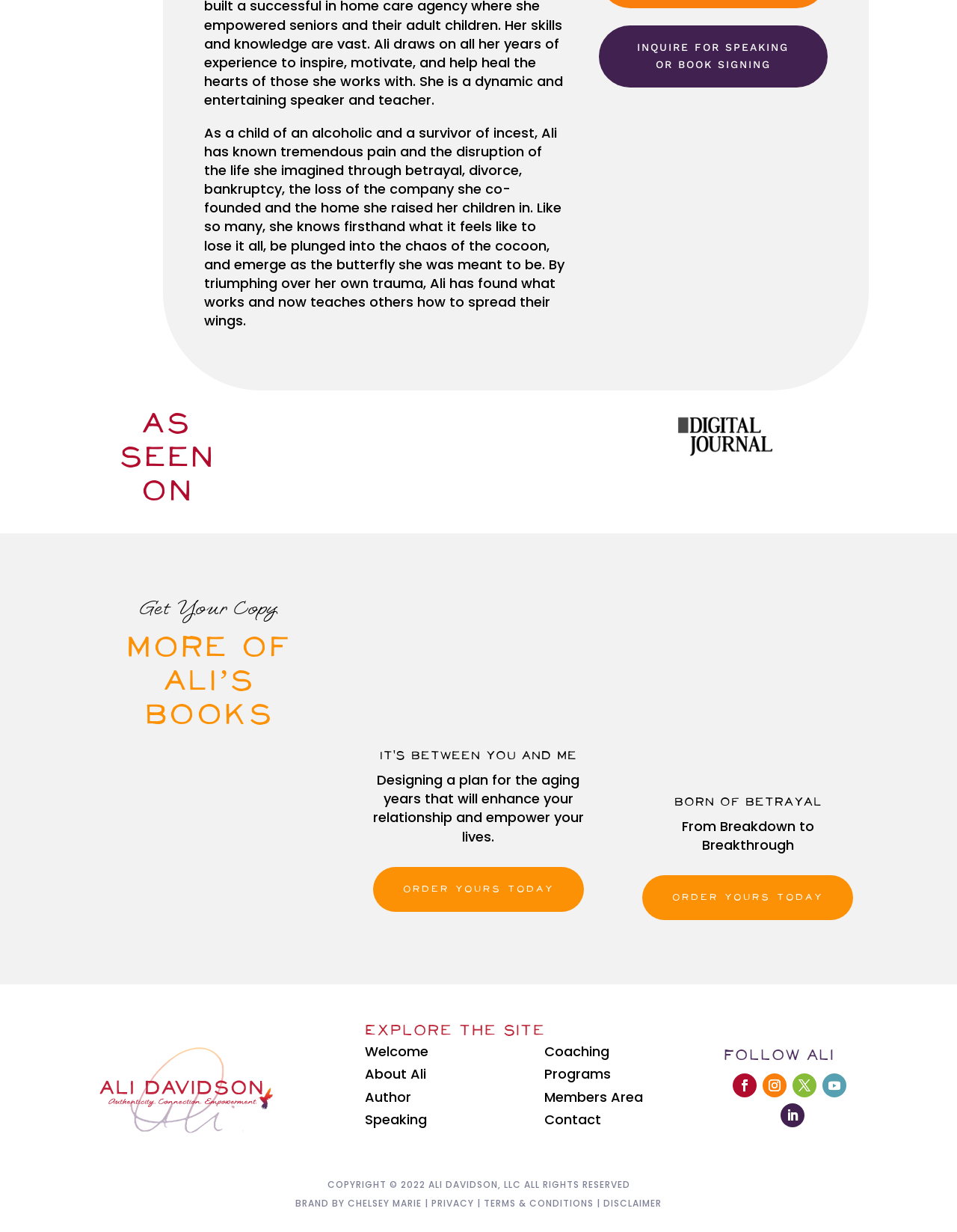Point out the bounding box coordinates of the section to click in order to follow this instruction: "Order 'it's between you and me' book".

[0.39, 0.704, 0.61, 0.74]